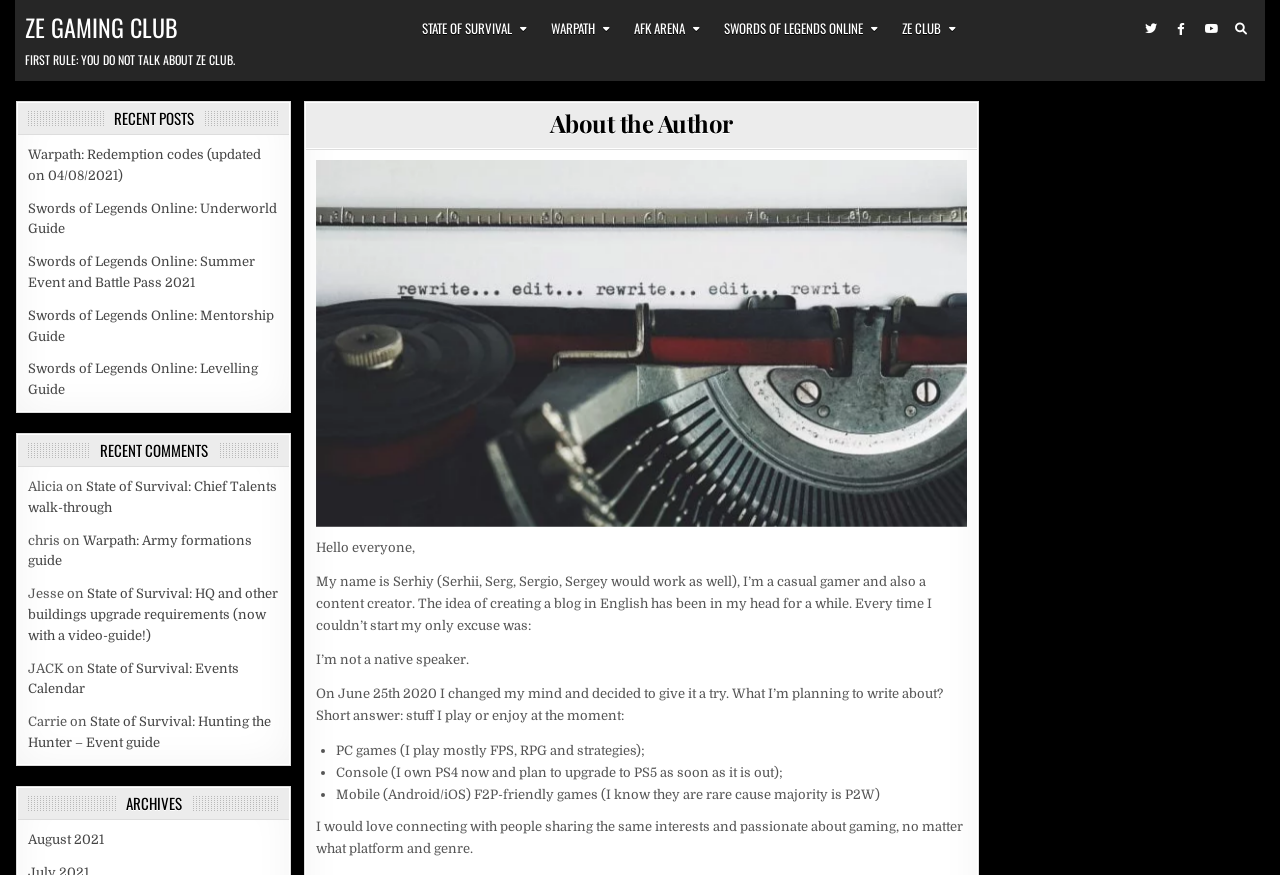Determine the coordinates of the bounding box for the clickable area needed to execute this instruction: "Click on the ZE GAMING CLUB link".

[0.02, 0.01, 0.139, 0.051]